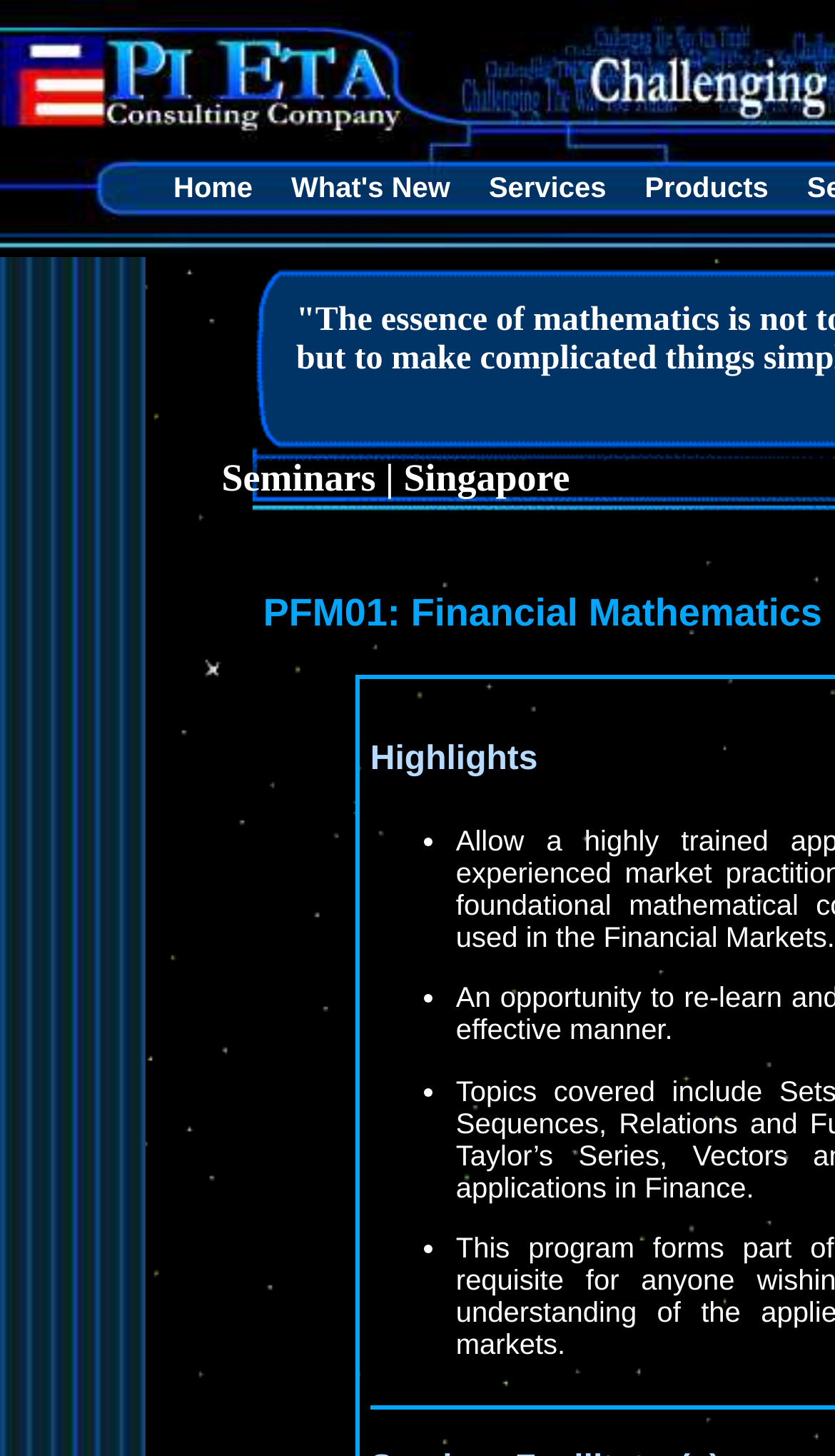Please give a succinct answer using a single word or phrase:
What is the first link on the top navigation bar?

Home